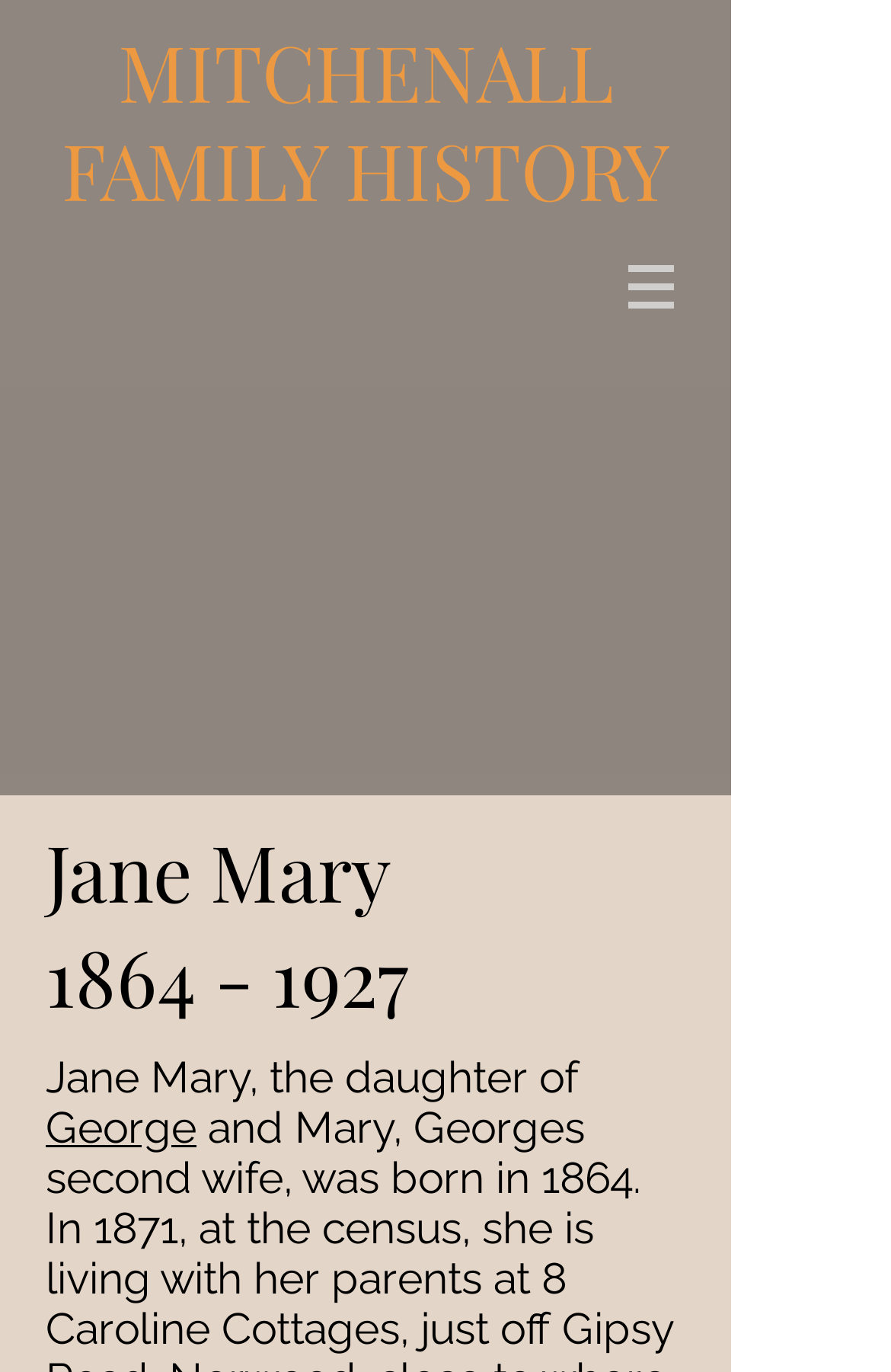Using the element description provided, determine the bounding box coordinates in the format (top-left x, top-left y, bottom-right x, bottom-right y). Ensure that all values are floating point numbers between 0 and 1. Element description: George

[0.051, 0.803, 0.221, 0.84]